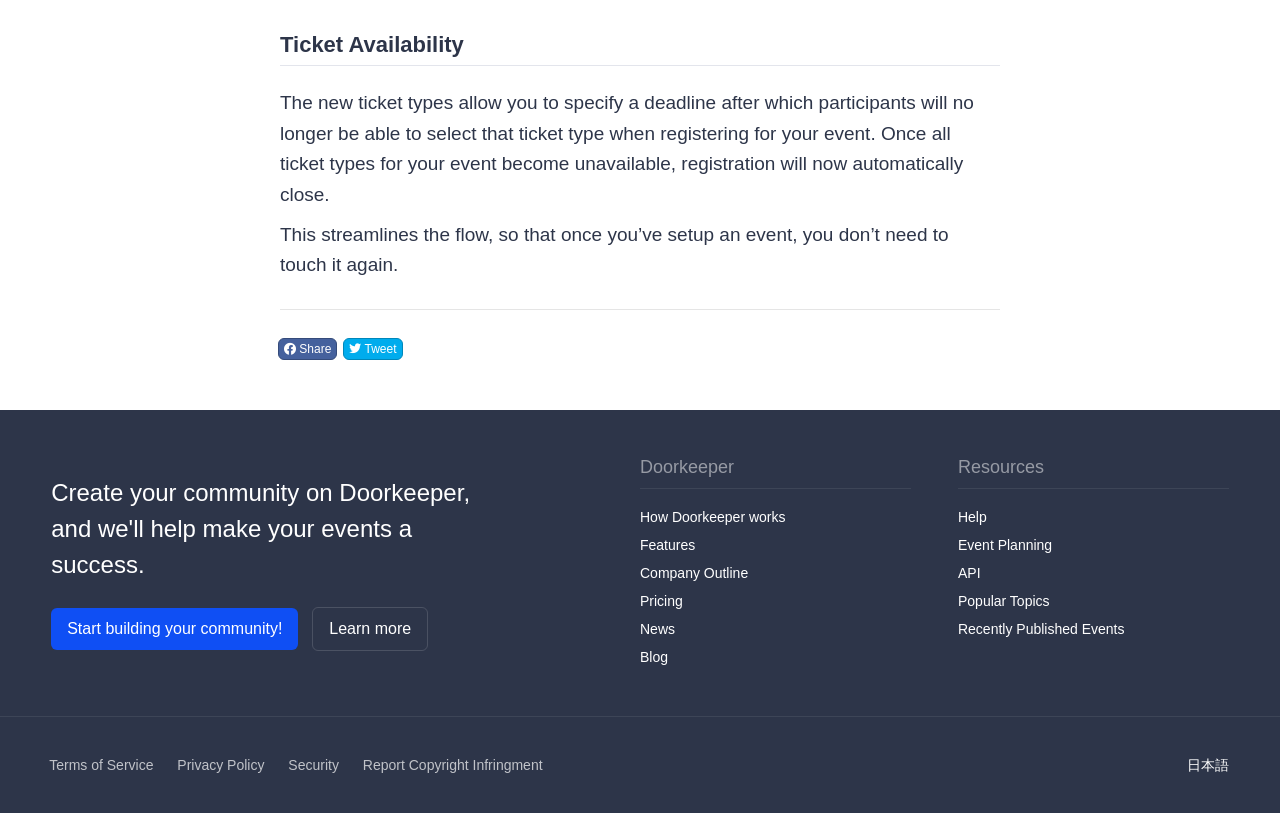Provide a single word or phrase to answer the given question: 
What languages are supported by the company?

Japanese